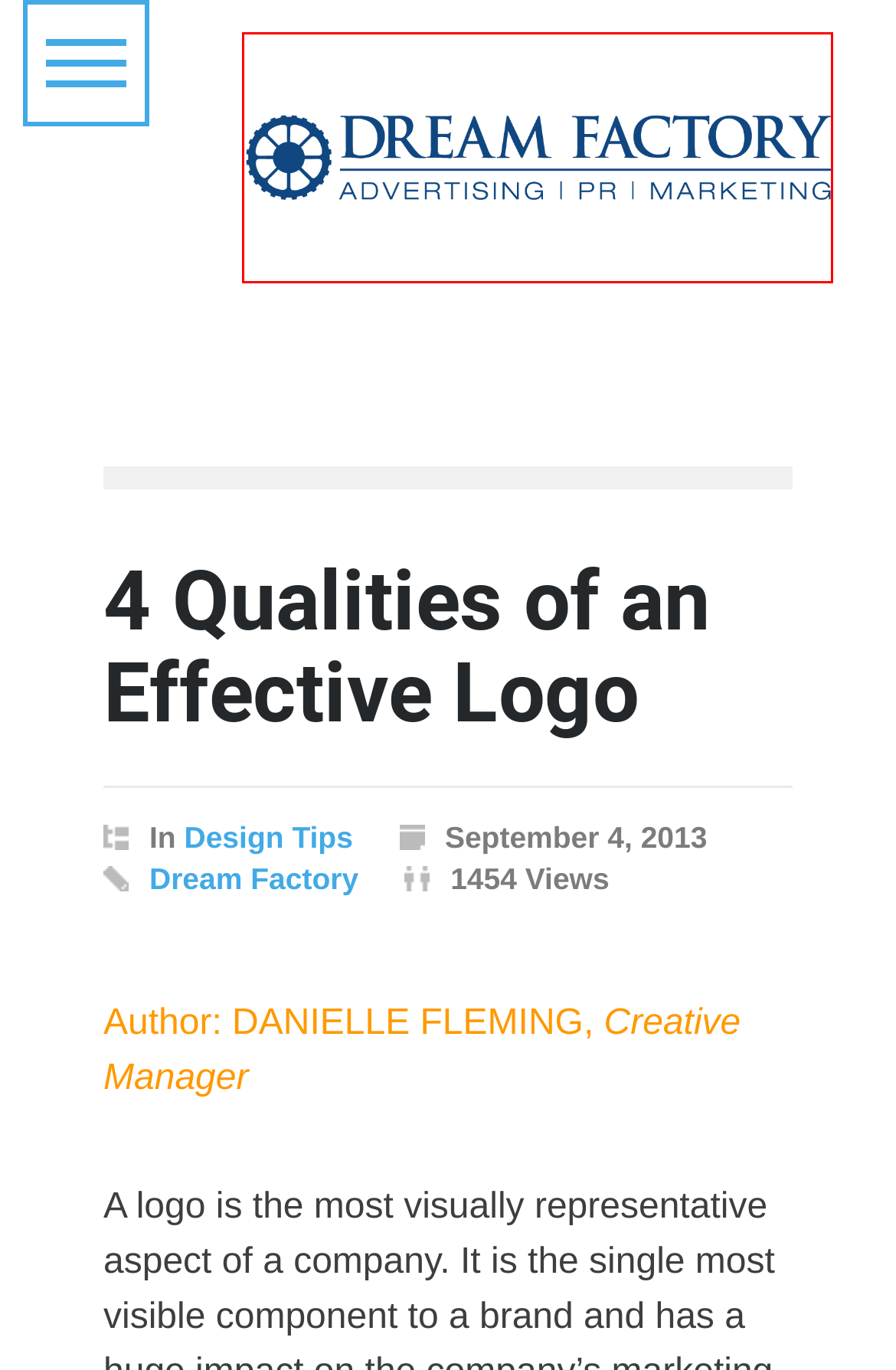Analyze the screenshot of a webpage featuring a red rectangle around an element. Pick the description that best fits the new webpage after interacting with the element inside the red bounding box. Here are the candidates:
A. Dream Factory Agency | A B2B Marketing Agency | Process Driven, ROI Focused
B. Design Tips - Dream Factory Agency
C. marketing automation - Dream Factory Agency
D. Dream Factory - Dream Factory Agency
E. Technology - Dream Factory Agency
F. Lead Generation - Dream Factory Agency
G. From the COO - Dream Factory Agency
H. video marketing - Dream Factory Agency

A